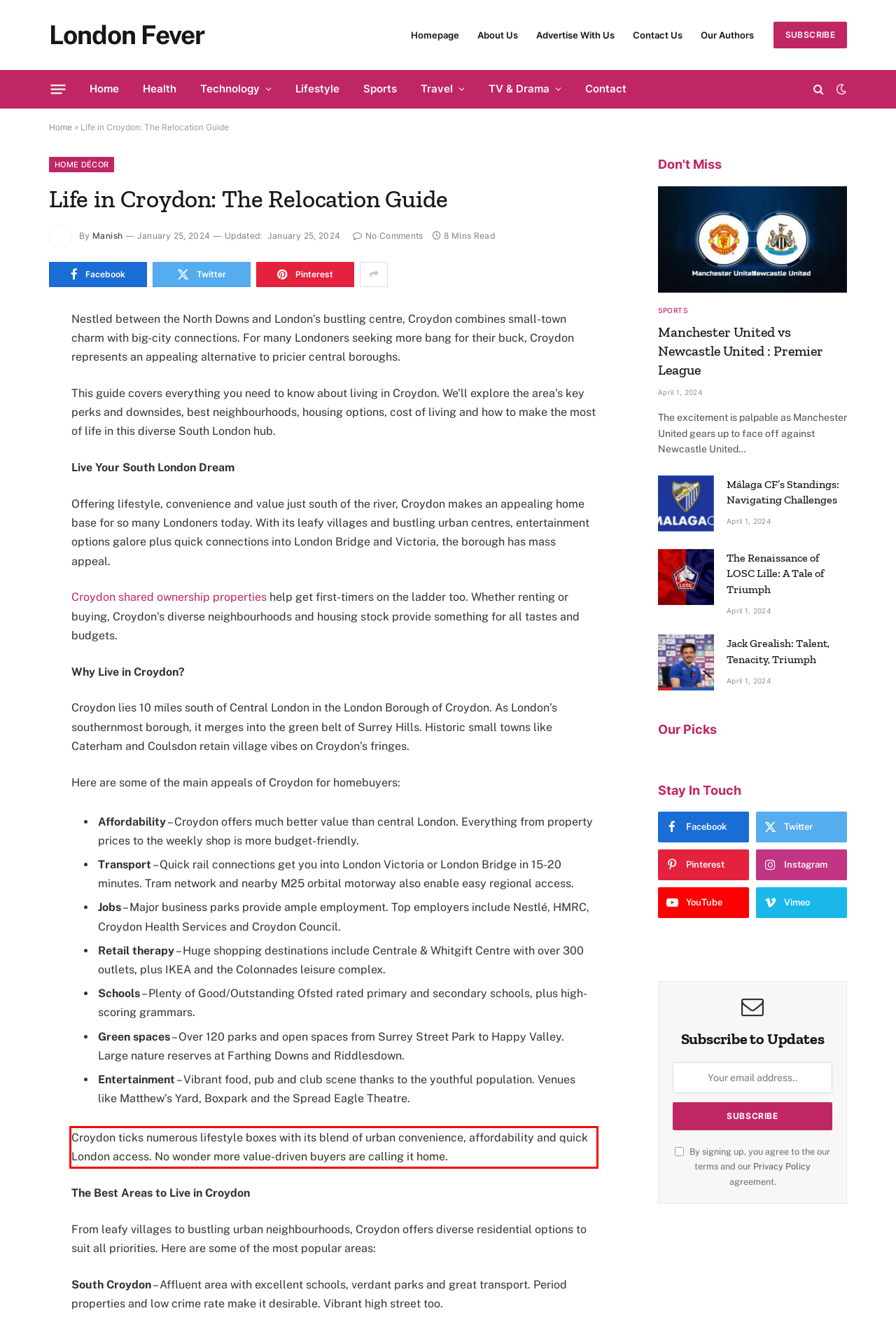You are provided with a screenshot of a webpage that includes a UI element enclosed in a red rectangle. Extract the text content inside this red rectangle.

Croydon ticks numerous lifestyle boxes with its blend of urban convenience, affordability and quick London access. No wonder more value-driven buyers are calling it home.